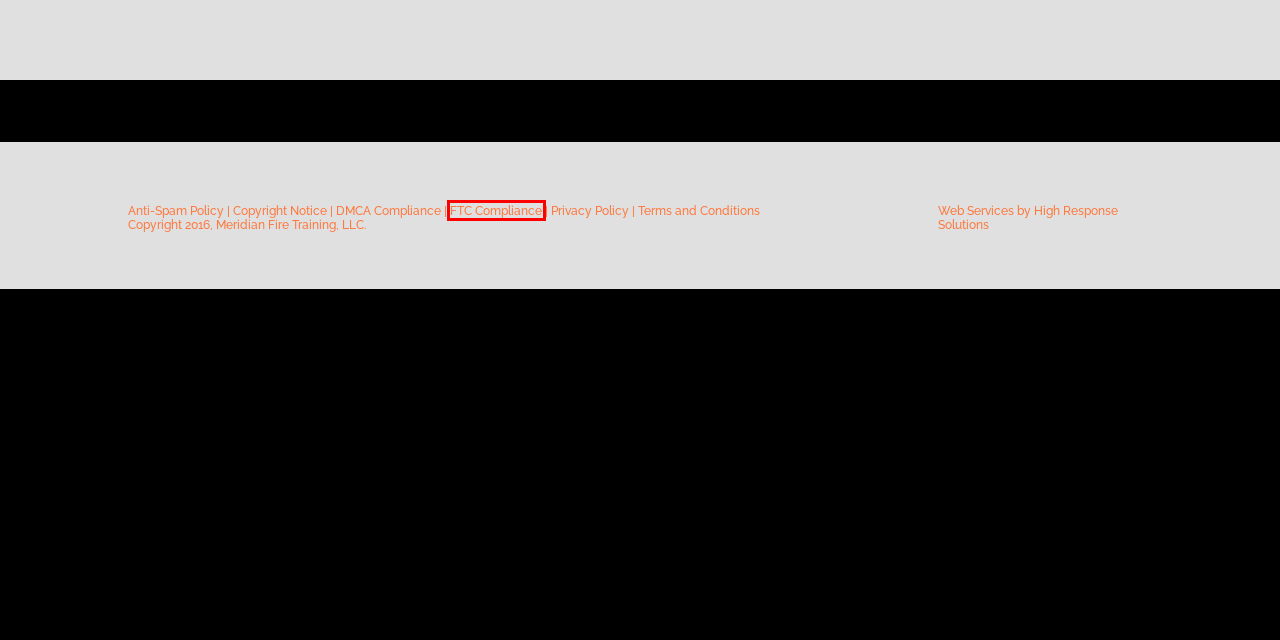Examine the screenshot of a webpage with a red bounding box around an element. Then, select the webpage description that best represents the new page after clicking the highlighted element. Here are the descriptions:
A. FTC Compliance | Meridian Fire Training
B. Terms and Conditions | Meridian Fire Training
C. Anti-Spam Policy | Meridian Fire Training
D. www.highresponsesolutions.com
E. Privacy Policy | Meridian Fire Training
F. Copyright Notice | Meridian Fire Training
G. Courses | Meridian Fire Training
H. DMCA Compliance | Meridian Fire Training

A